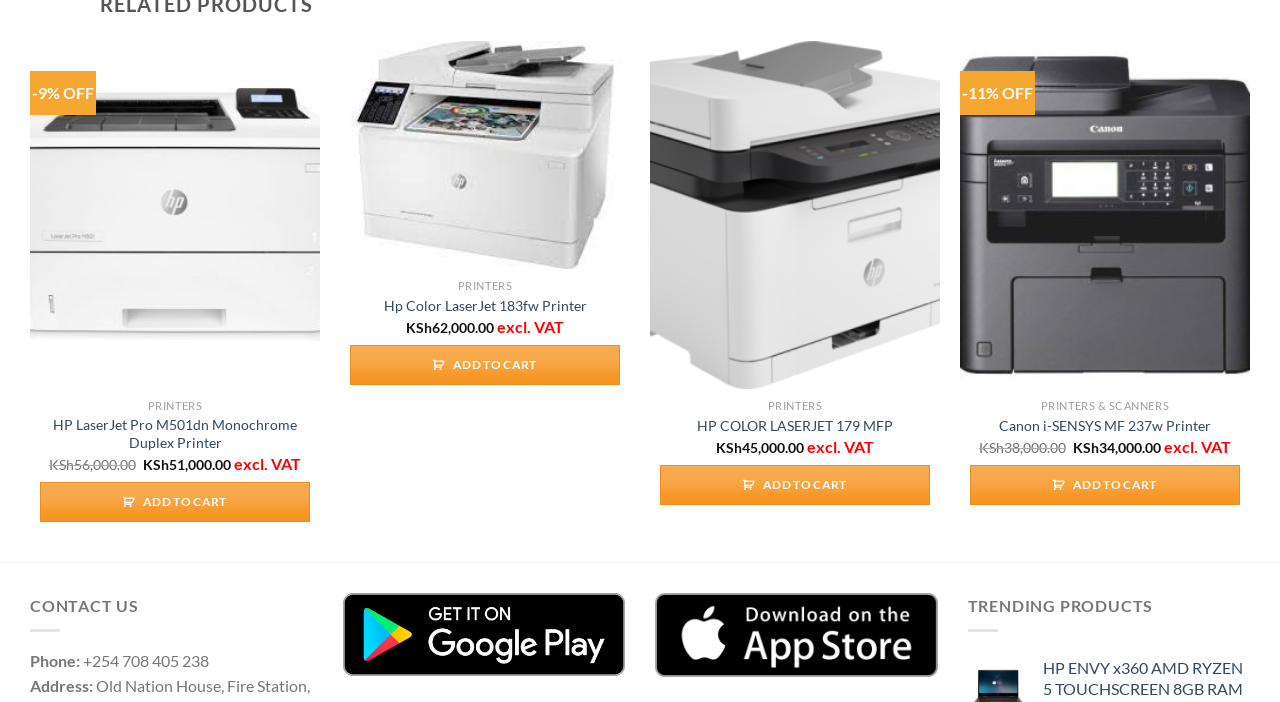Respond with a single word or phrase to the following question:
What is the price of Hp Color LaserJet 183fw Printer?

KSh62,000.00